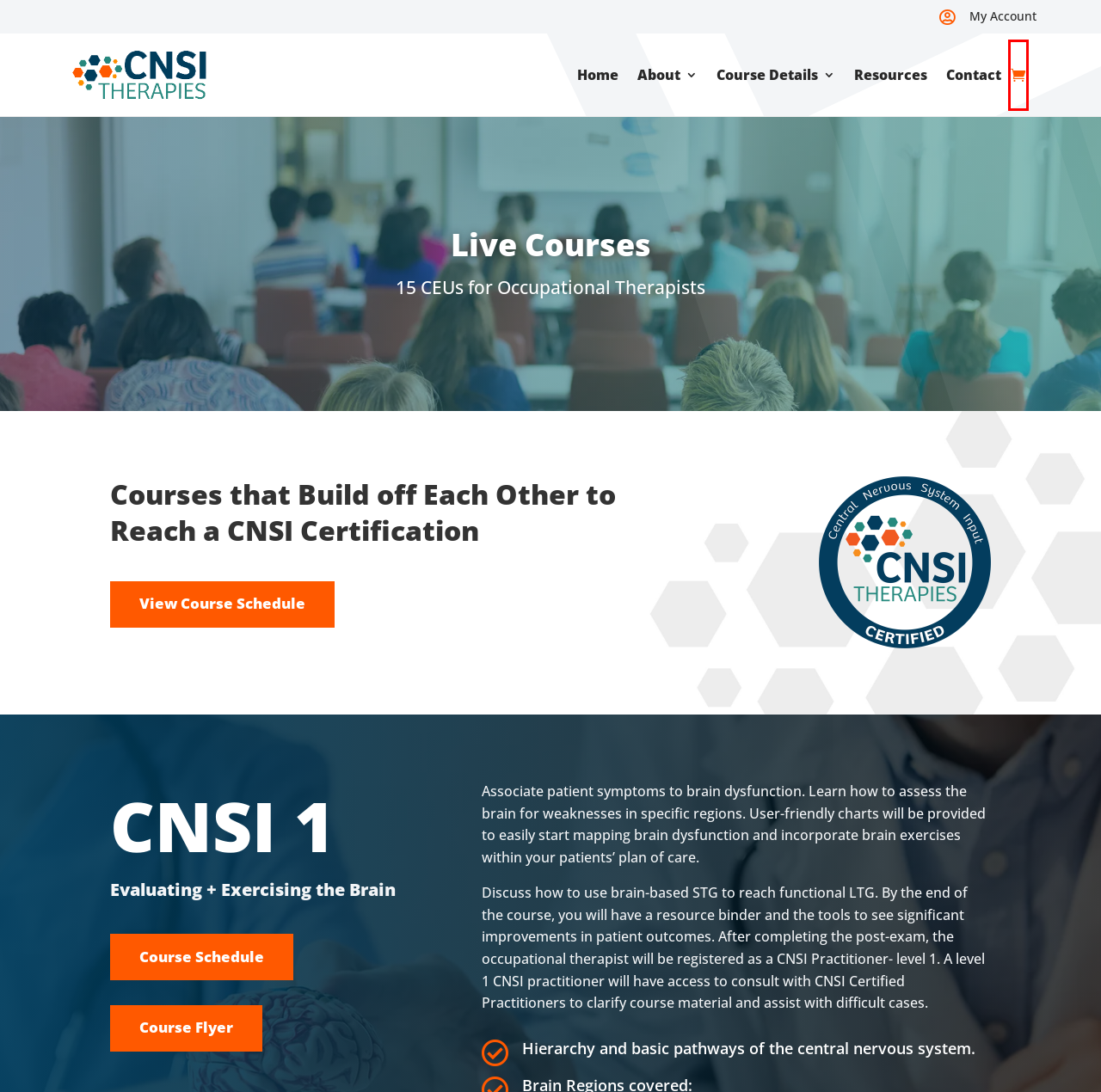You have a screenshot of a webpage with a red bounding box around an element. Identify the webpage description that best fits the new page that appears after clicking the selected element in the red bounding box. Here are the candidates:
A. Contact - CNSI Therapies
B. Our Approach - CNSI Therapies
C. Resources - CNSI Therapies
D. Accessibility and Website Disclaimer - CNSI Therapies
E. Home - CNSI Therapies
F. Cart - CNSI Therapies
G. Course Schedule - CNSI Therapies
H. OT - CNSI Therapies

F